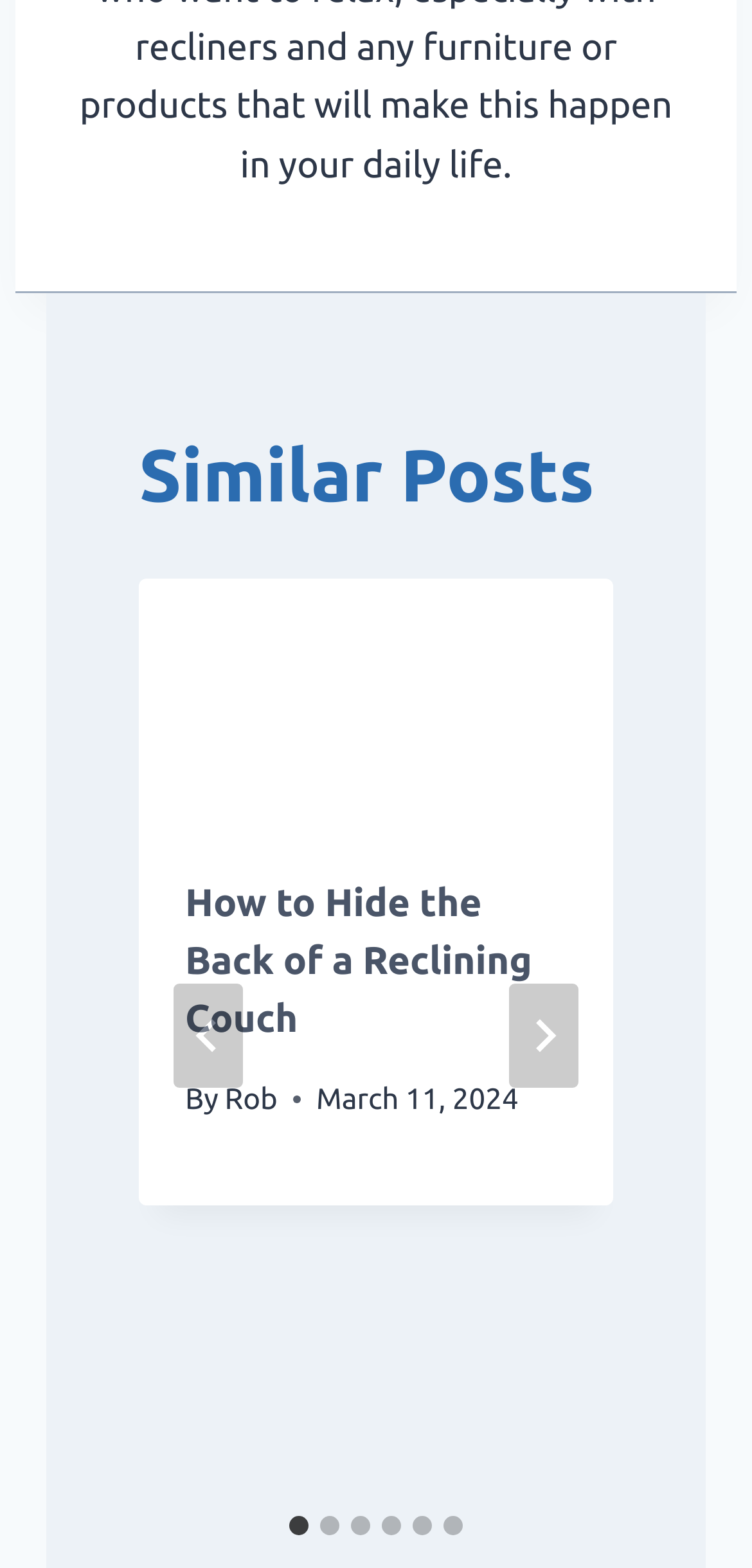Use a single word or phrase to answer the following:
What is the title of the first article?

How to Hide the Back of a Reclining Couch